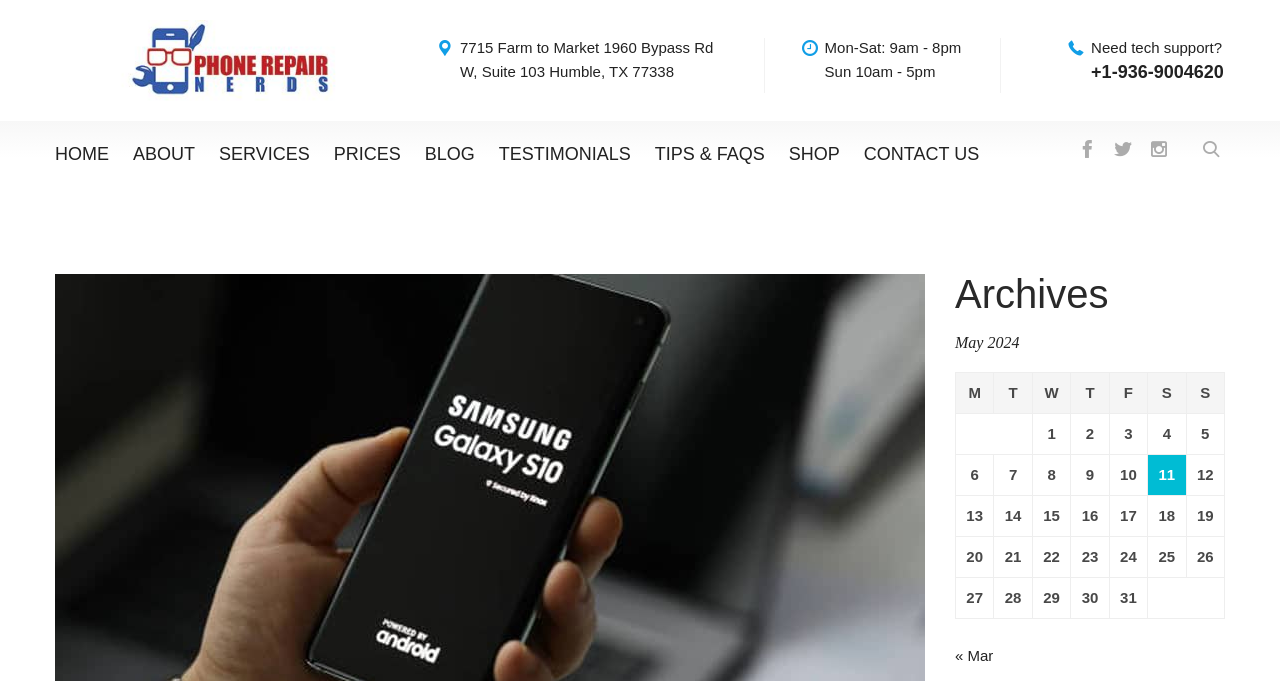Given the description "TIPS & FAQs", provide the bounding box coordinates of the corresponding UI element.

[0.512, 0.177, 0.598, 0.266]